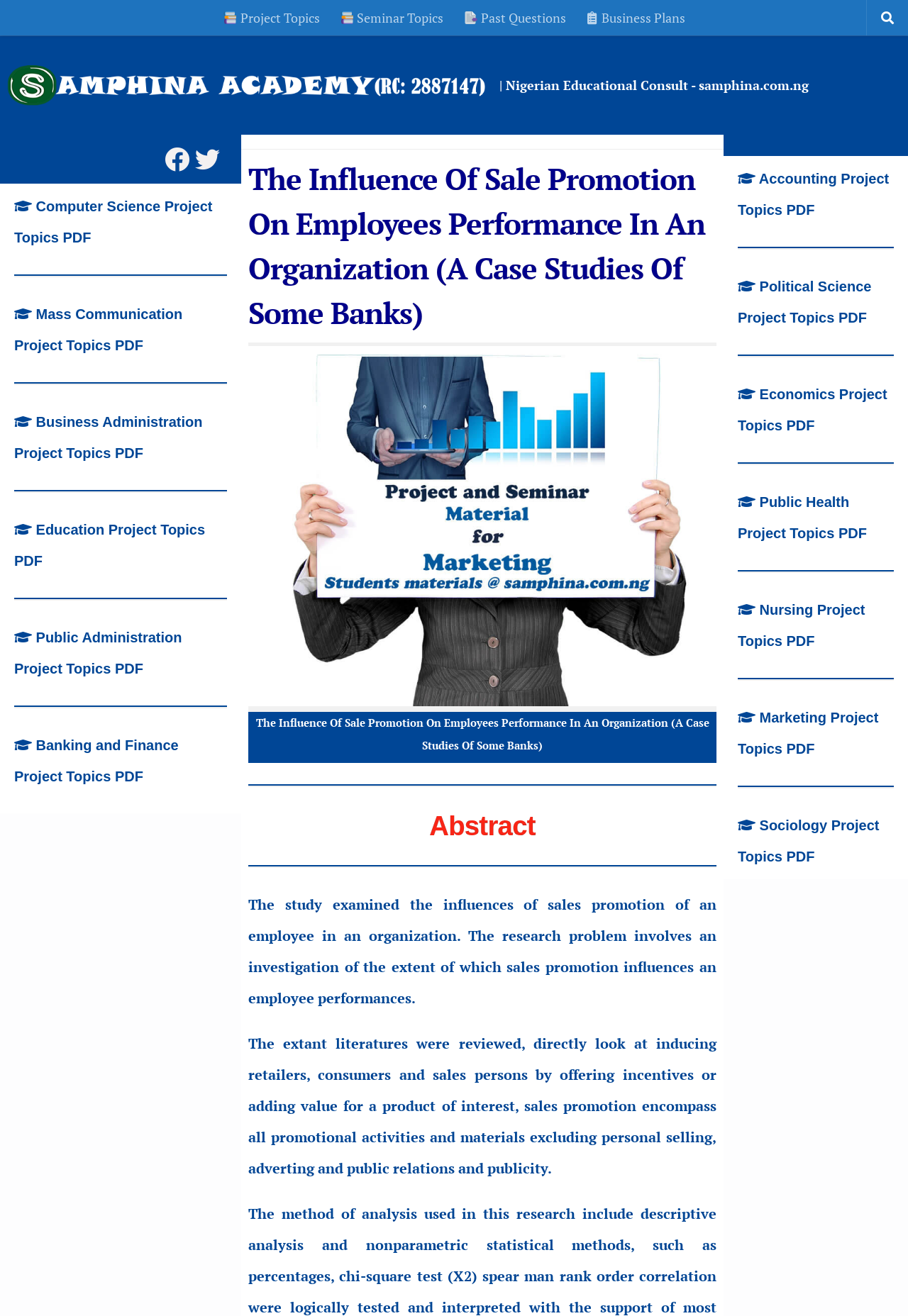Locate the bounding box coordinates of the clickable region to complete the following instruction: "Click on Project Topics."

[0.234, 0.0, 0.363, 0.027]